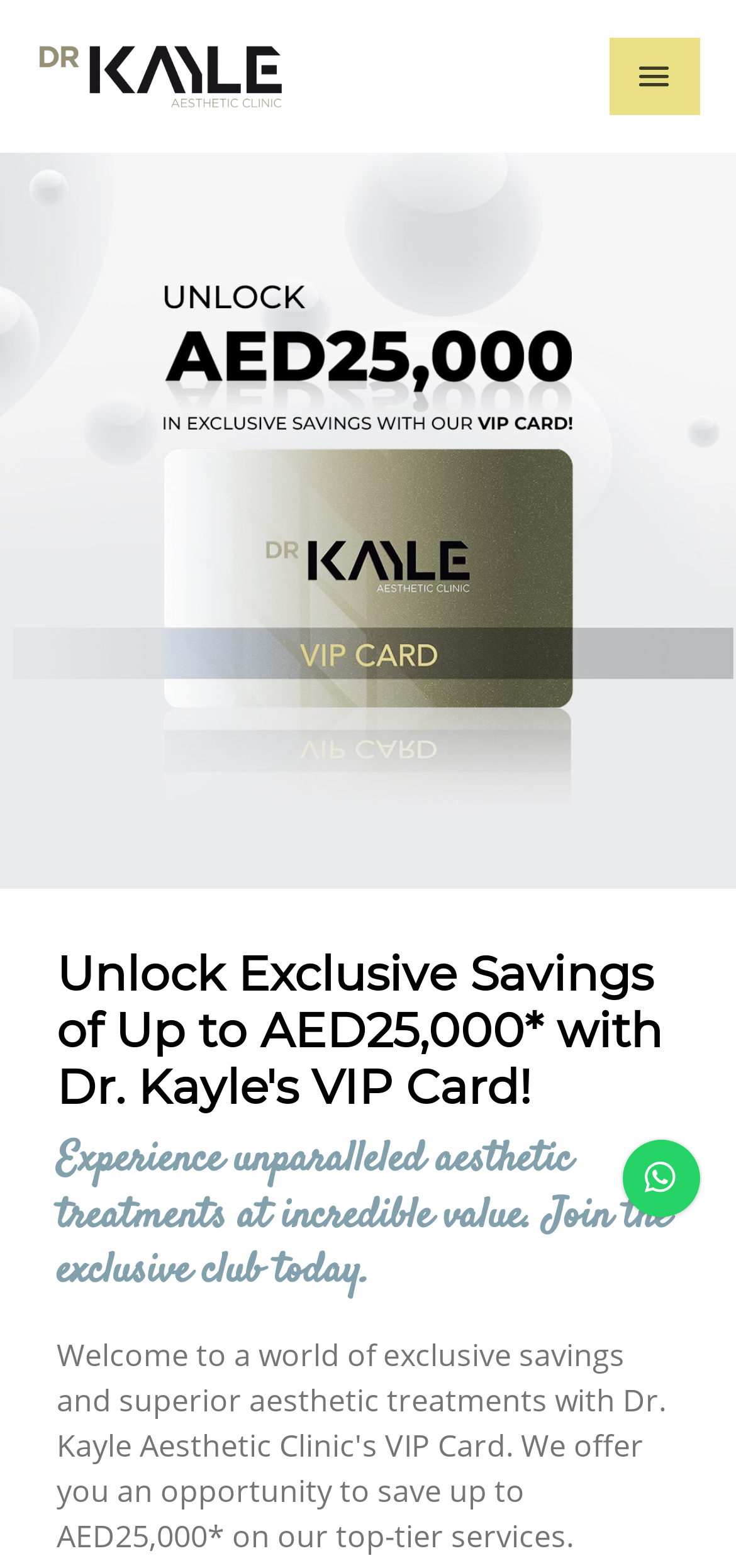What is the maximum amount of savings offered?
Respond to the question with a single word or phrase according to the image.

AED25,000